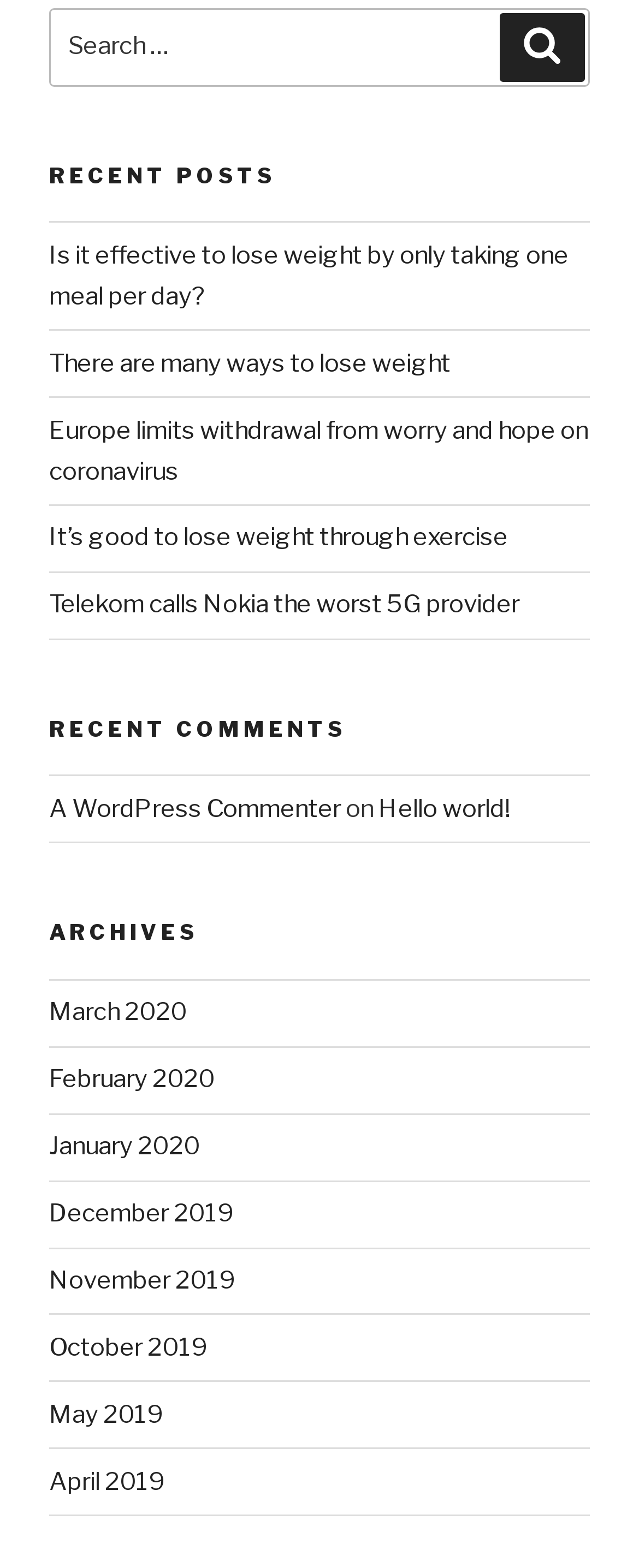Please specify the bounding box coordinates for the clickable region that will help you carry out the instruction: "View archives from March 2020".

[0.077, 0.636, 0.292, 0.655]